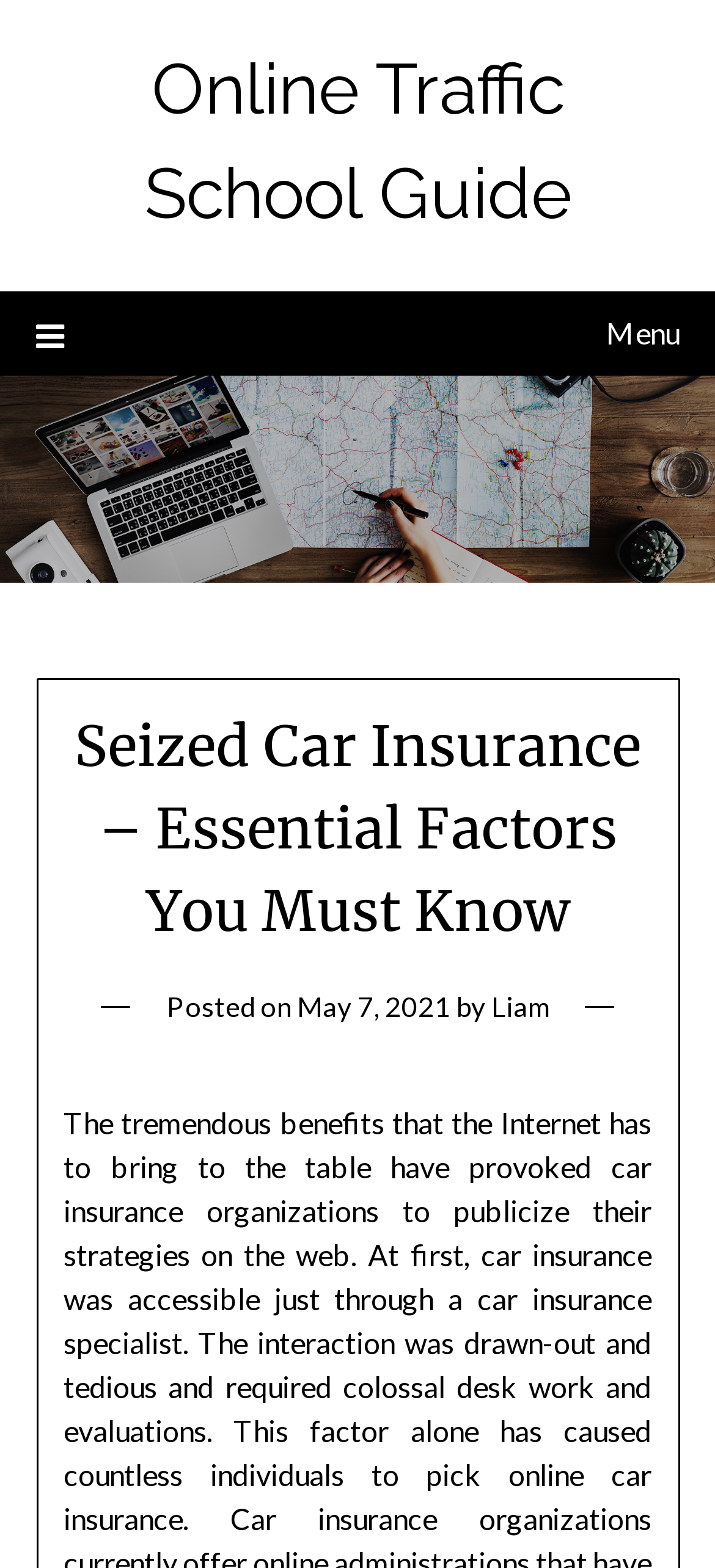What is the purpose of the menu icon?
Answer the question with a single word or phrase, referring to the image.

To expand the menu